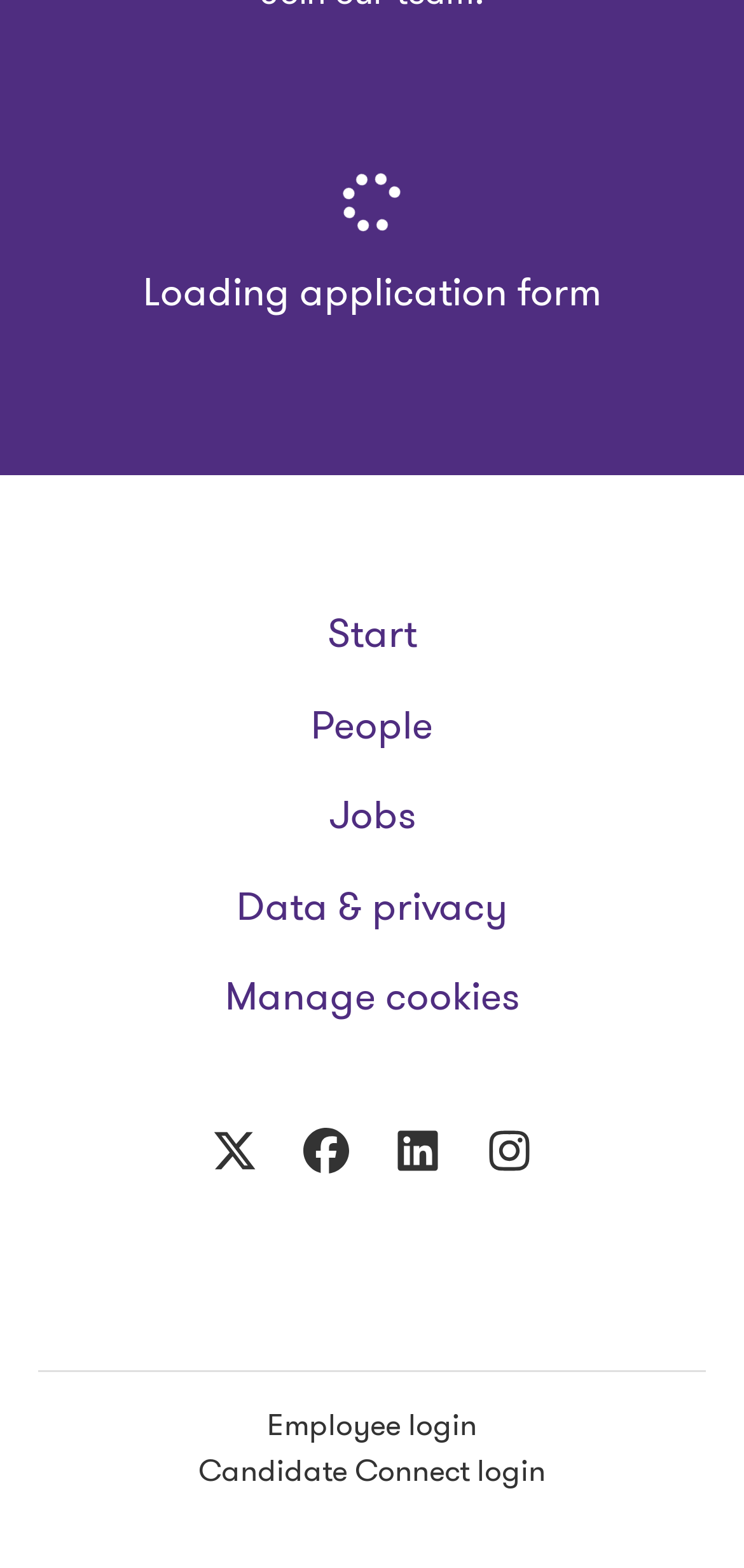Please determine the bounding box coordinates of the element to click in order to execute the following instruction: "Login to Candidate Connect". The coordinates should be four float numbers between 0 and 1, specified as [left, top, right, bottom].

[0.267, 0.924, 0.733, 0.953]